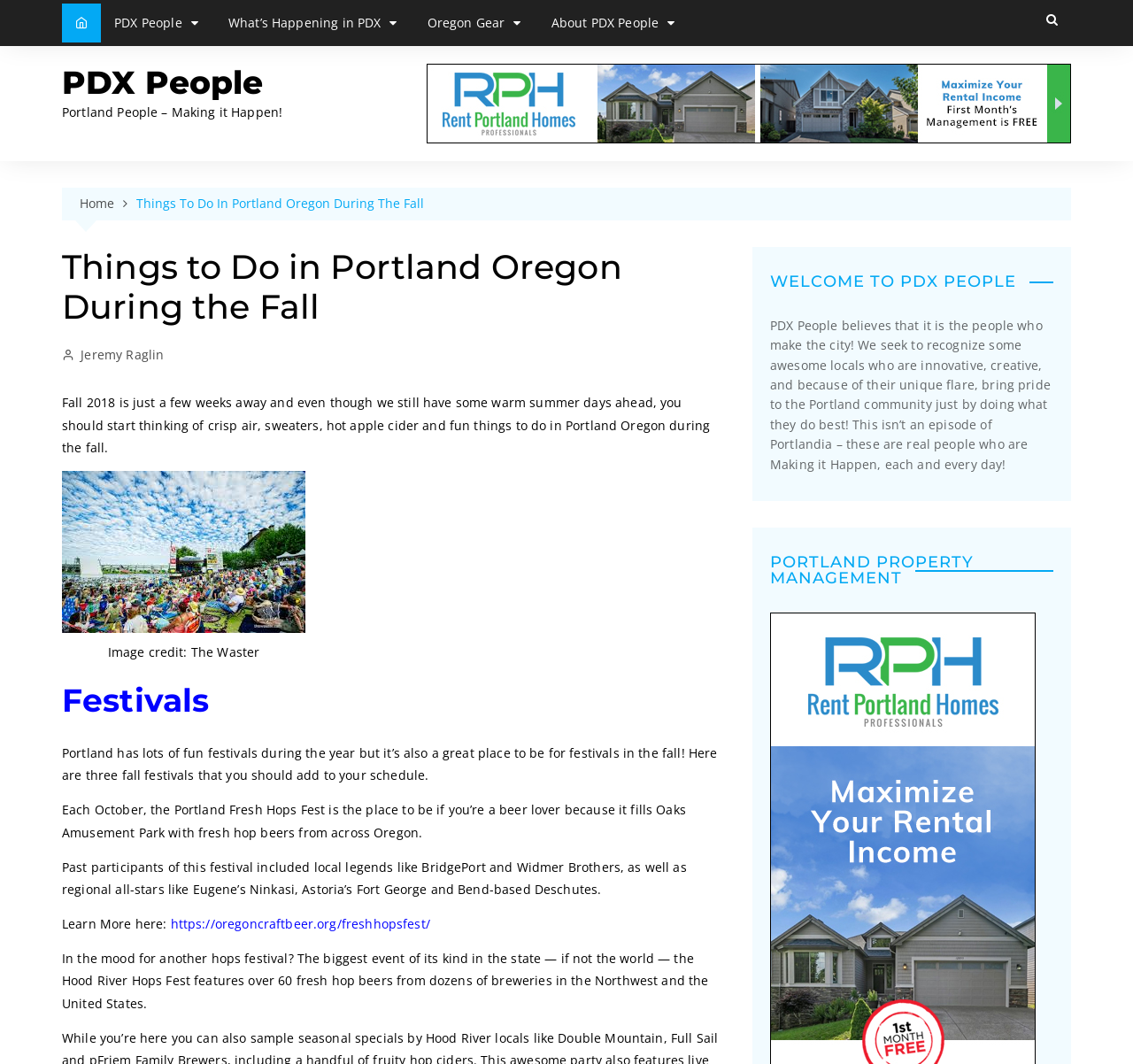Given the element description: "Home", predict the bounding box coordinates of this UI element. The coordinates must be four float numbers between 0 and 1, given as [left, top, right, bottom].

[0.07, 0.183, 0.12, 0.201]